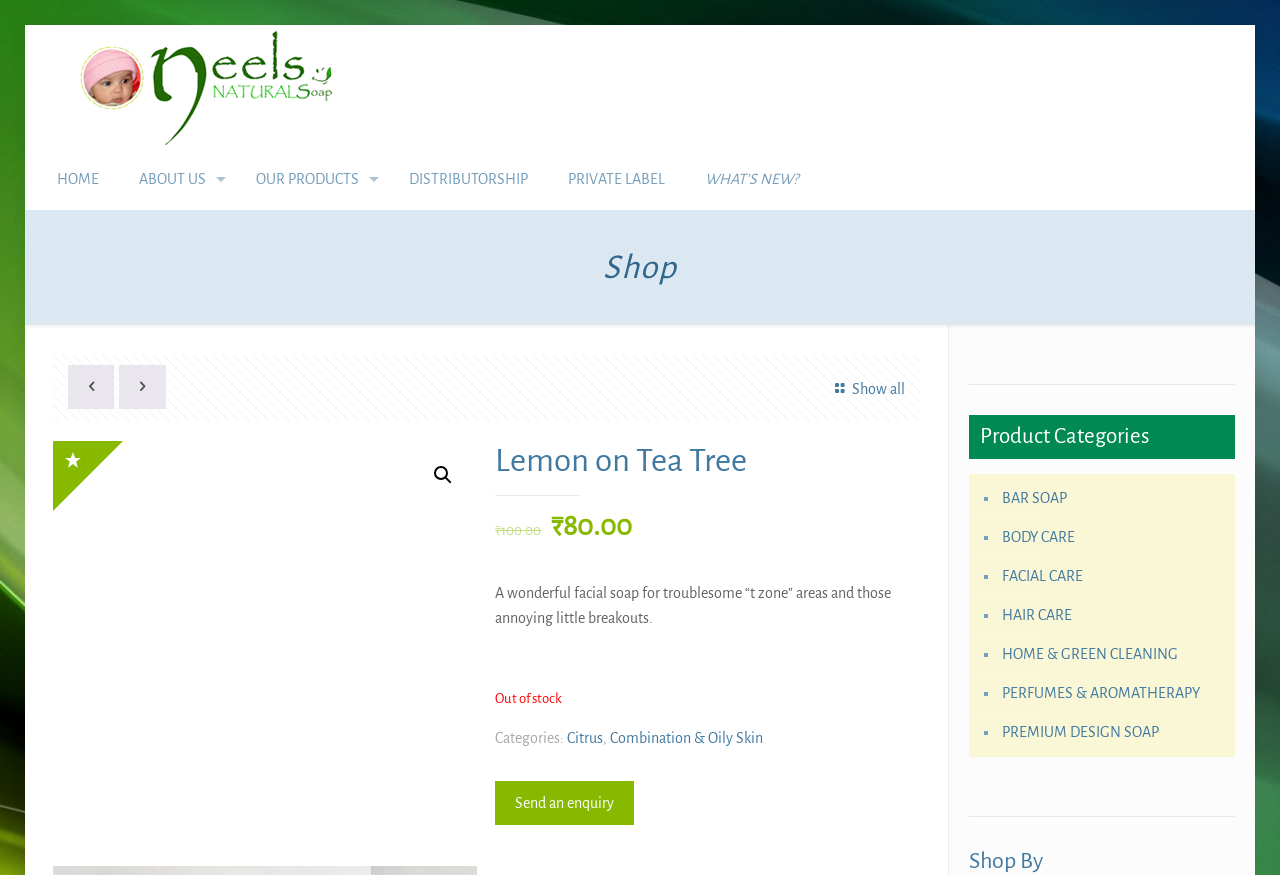Can you give a detailed response to the following question using the information from the image? What is the purpose of the button at the bottom of the page?

I found the answer by looking at the button element with the text 'Send an enquiry' which is located at the bottom of the webpage, indicating that it is a call-to-action button for users to send an enquiry about the soap.